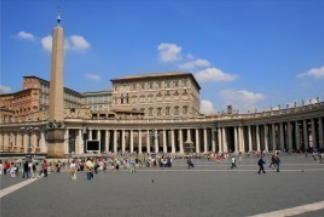What is the purpose of St. Peter's Square?
Answer the question with a detailed explanation, including all necessary information.

The image showcases a vibrant scene at St. Peter's Square in Vatican City, where a large open space is populated by visitors, illustrating the square's role as a gathering place for tourists and pilgrims alike.